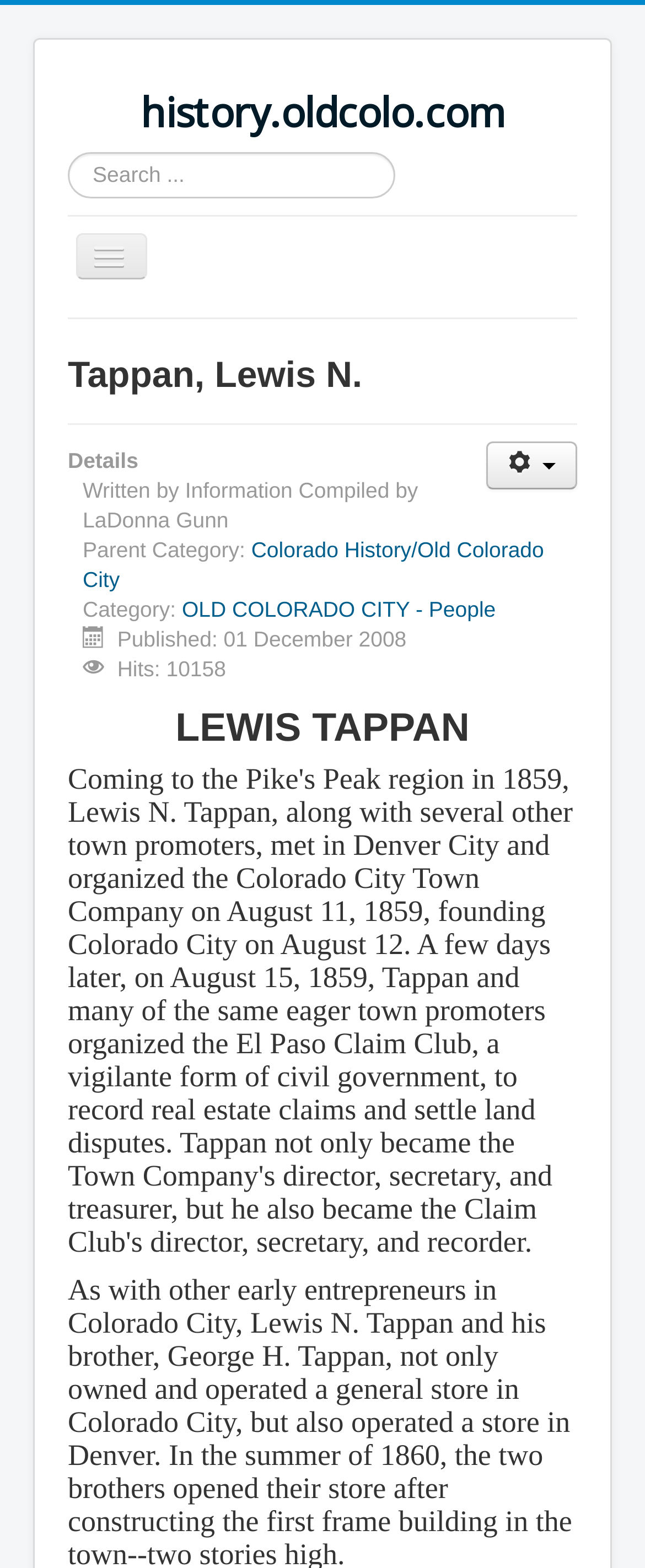Can you show the bounding box coordinates of the region to click on to complete the task described in the instruction: "Visit the Colorado History/Old Colorado City page"?

[0.128, 0.343, 0.843, 0.378]